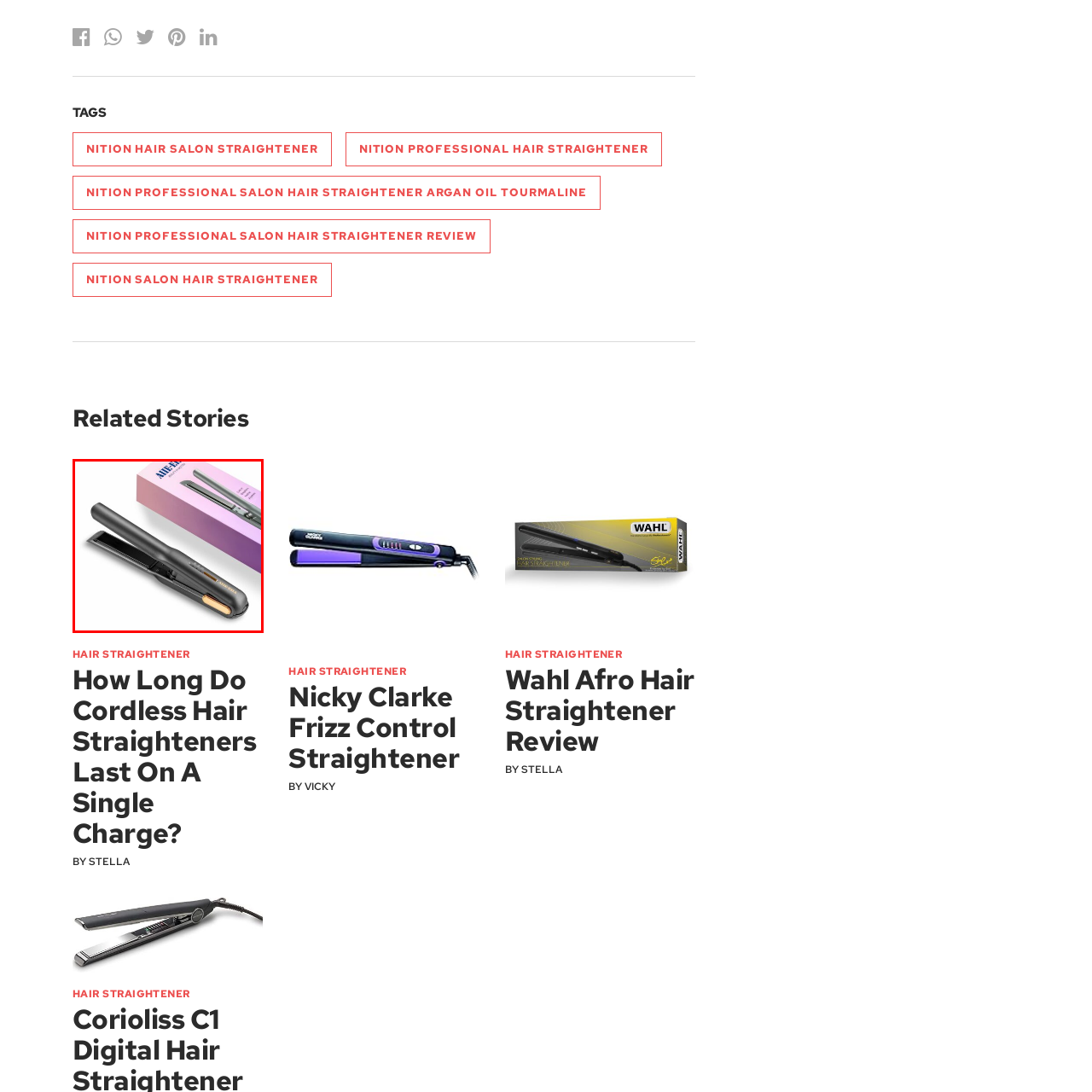Direct your attention to the image within the red boundary and answer the question with a single word or phrase:
What is the purpose of the review series?

Find best styling tools